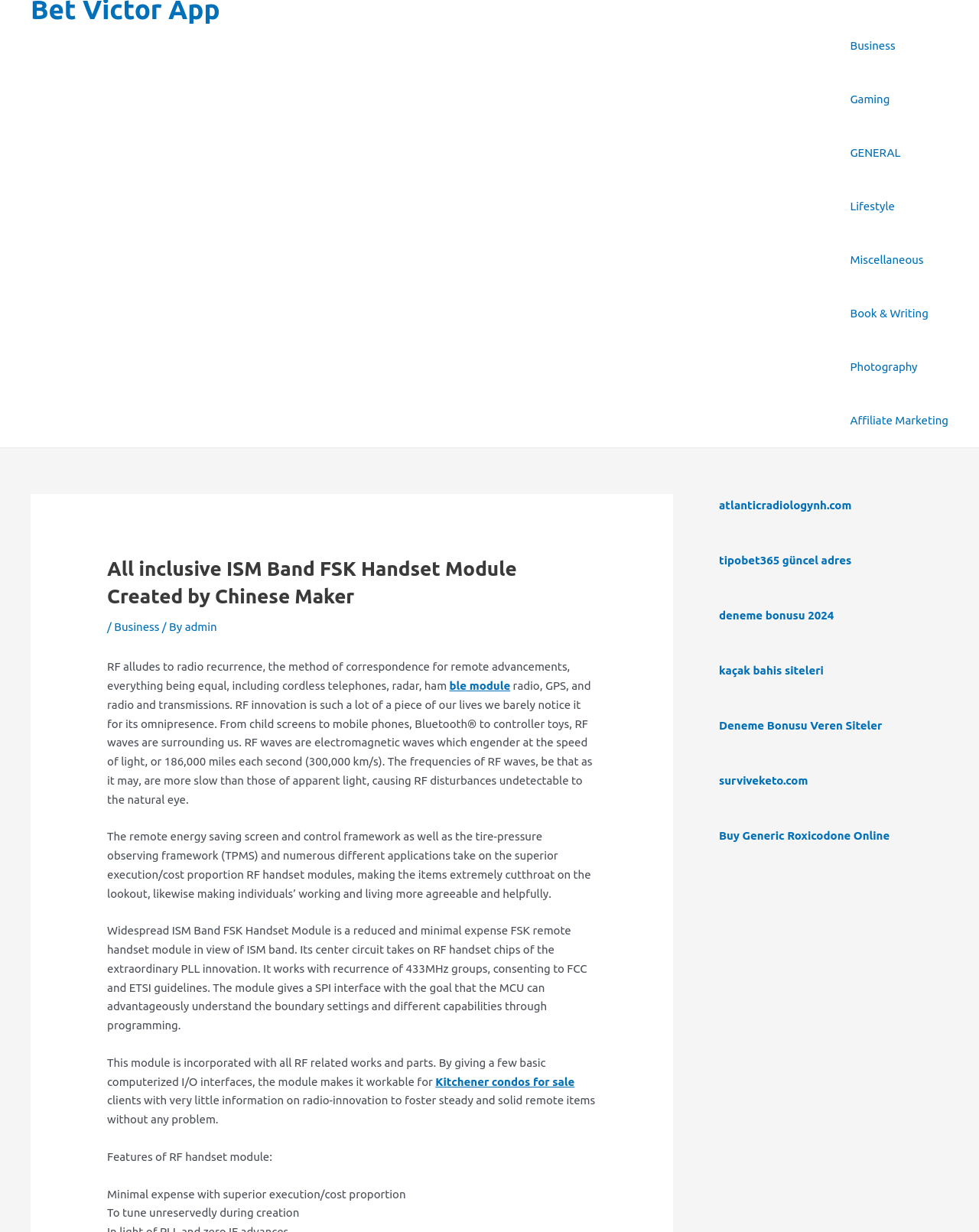Please locate the bounding box coordinates of the element that should be clicked to complete the given instruction: "Click on ble module".

[0.459, 0.551, 0.521, 0.562]